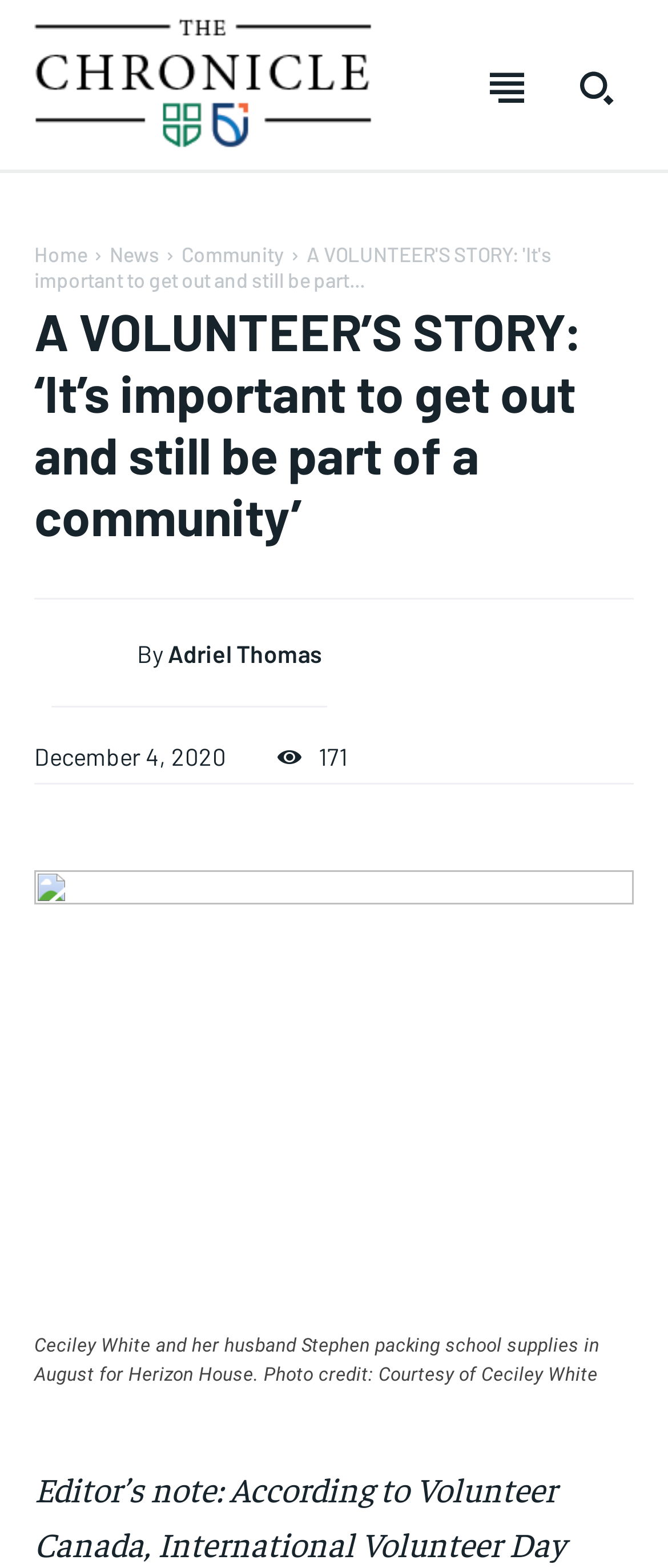What is the name of the publication?
Answer the question with just one word or phrase using the image.

The Chronicle